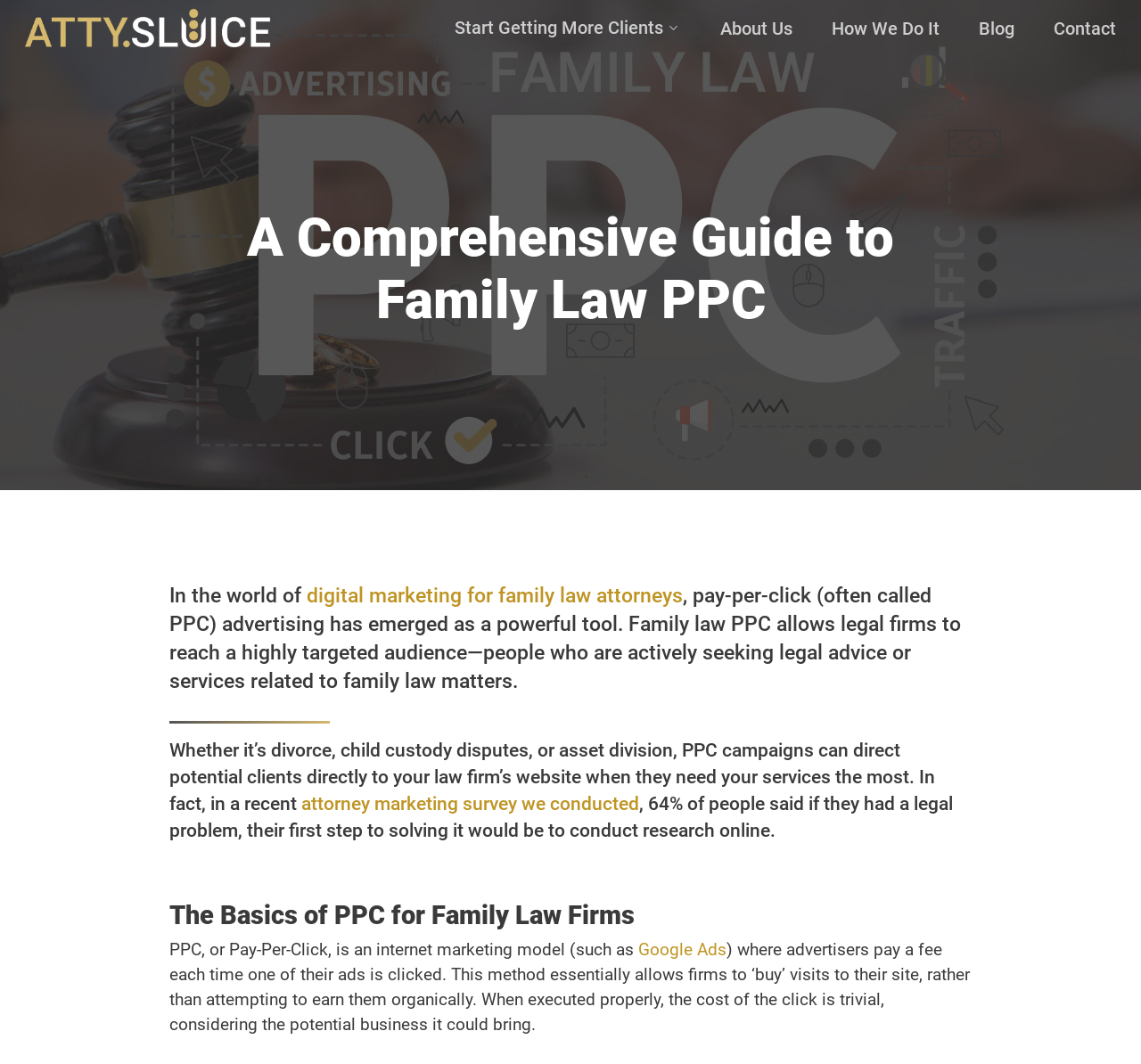For the given element description WOTLK Classic Gold, determine the bounding box coordinates of the UI element. The coordinates should follow the format (top-left x, top-left y, bottom-right x, bottom-right y) and be within the range of 0 to 1.

None